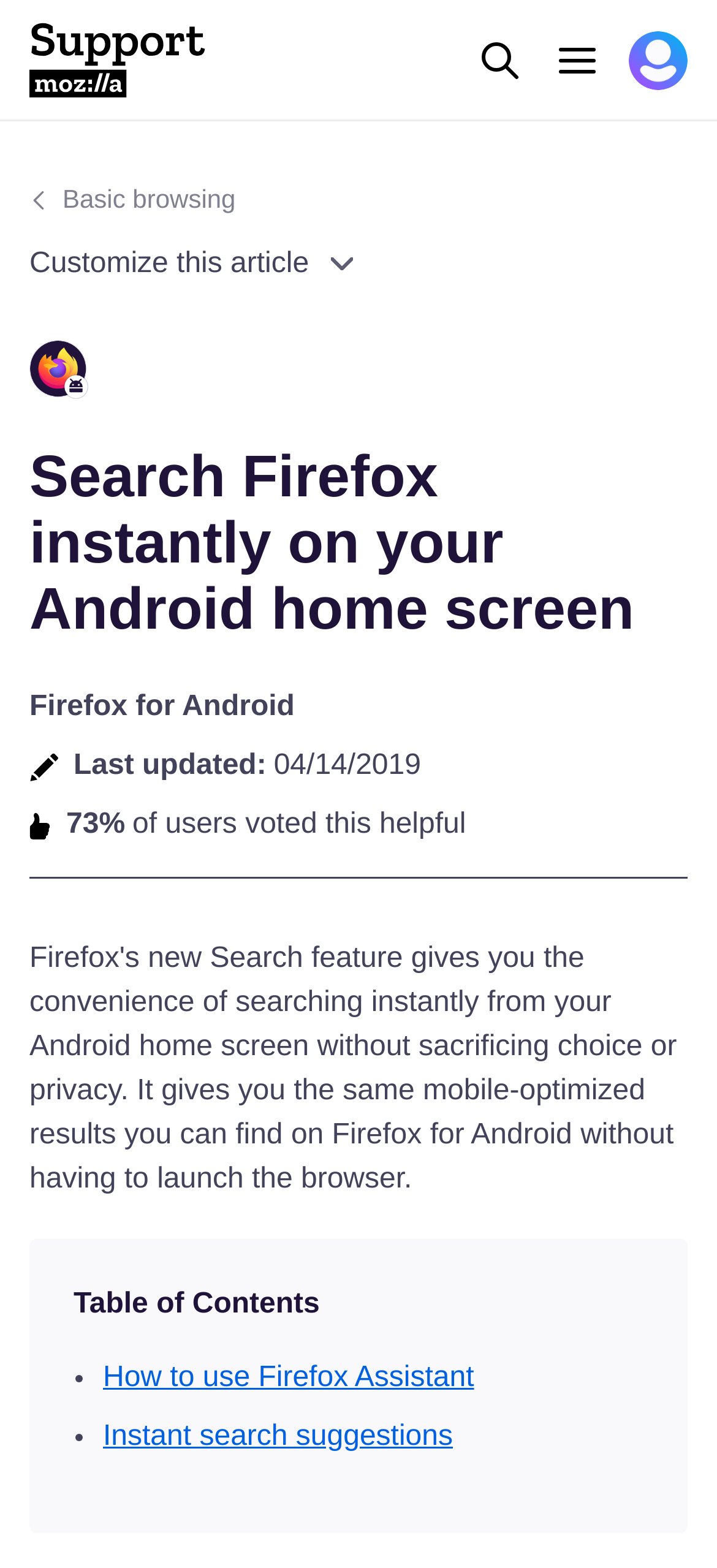Given the description of the UI element: "Basic browsing", predict the bounding box coordinates in the form of [left, top, right, bottom], with each value being a float between 0 and 1.

[0.087, 0.115, 0.329, 0.14]